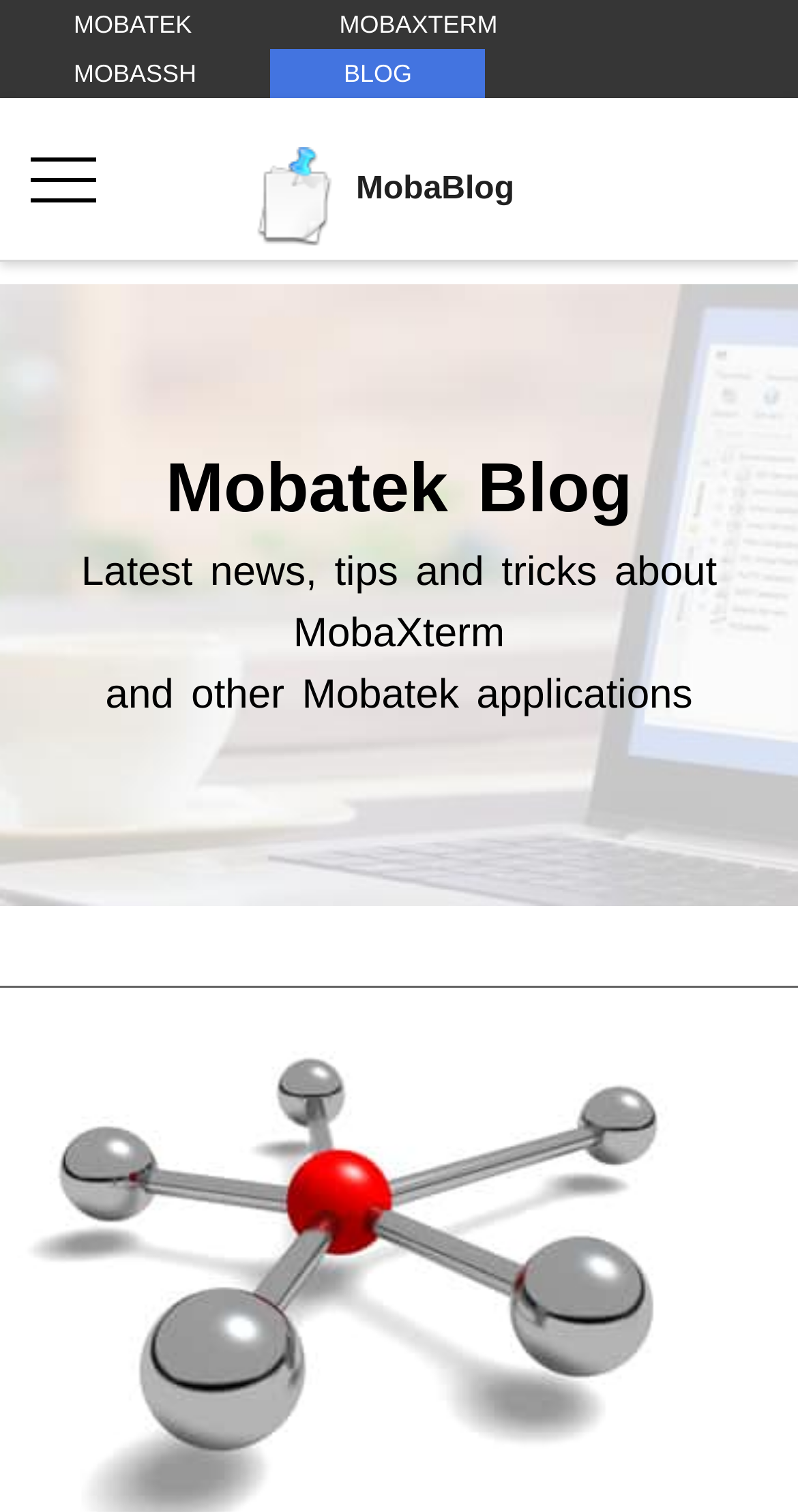Give a detailed account of the webpage's layout and content.

The webpage appears to be a blog post from Mobatek, announcing the release of a new version of MobaXterm, version 10.4. At the top left of the page, there are four links: "MOBATEK", "MOBAXTERM", "MOBASSH", and "BLOG", arranged horizontally. Below these links, there is a larger link "MobaXterm MobaBlog" with an image of MobaXterm to its left. 

On the left side of the page, there is a prominent link "Mobatek Blog" that spans the entire height of the page, with two headings inside: "Mobatek Blog" and "Latest news, tips and tricks about MobaXterm and other Mobatek applications". The first heading is positioned above the second one.